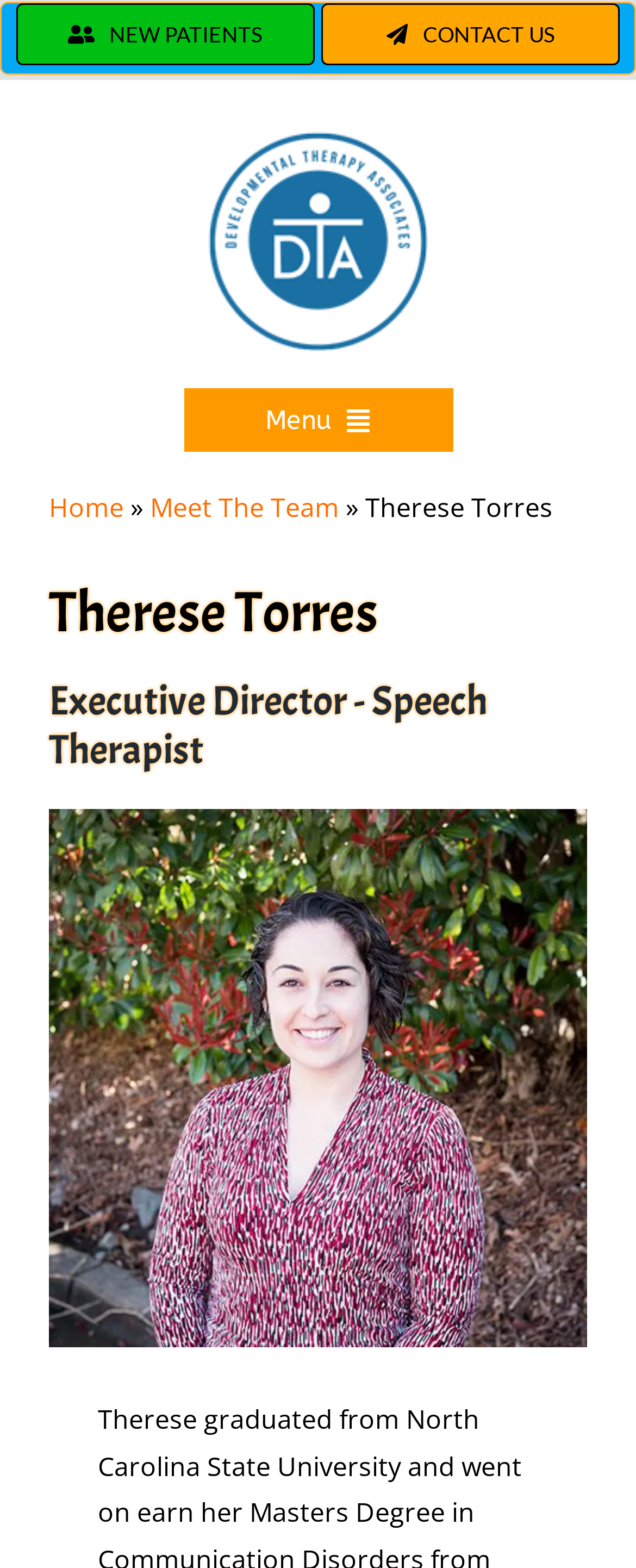Please provide a detailed answer to the question below based on the screenshot: 
What is the purpose of the 'New Patients' link?

The 'New Patients' link is present on the webpage, and its purpose is likely to provide information or services for new patients, possibly related to therapy or treatment.